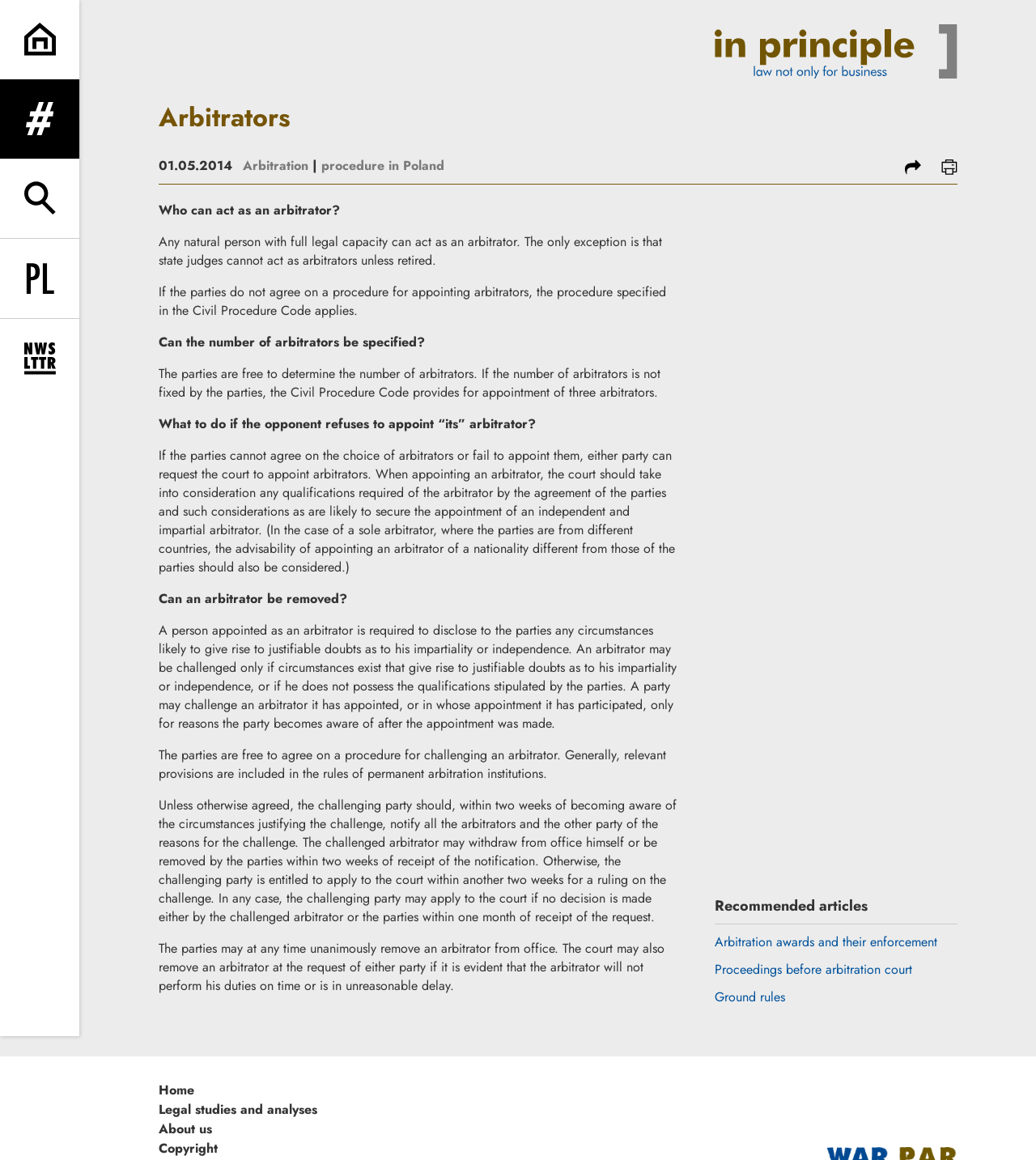How many arbitrators are appointed if the parties do not agree on a procedure?
Using the image provided, answer with just one word or phrase.

Three